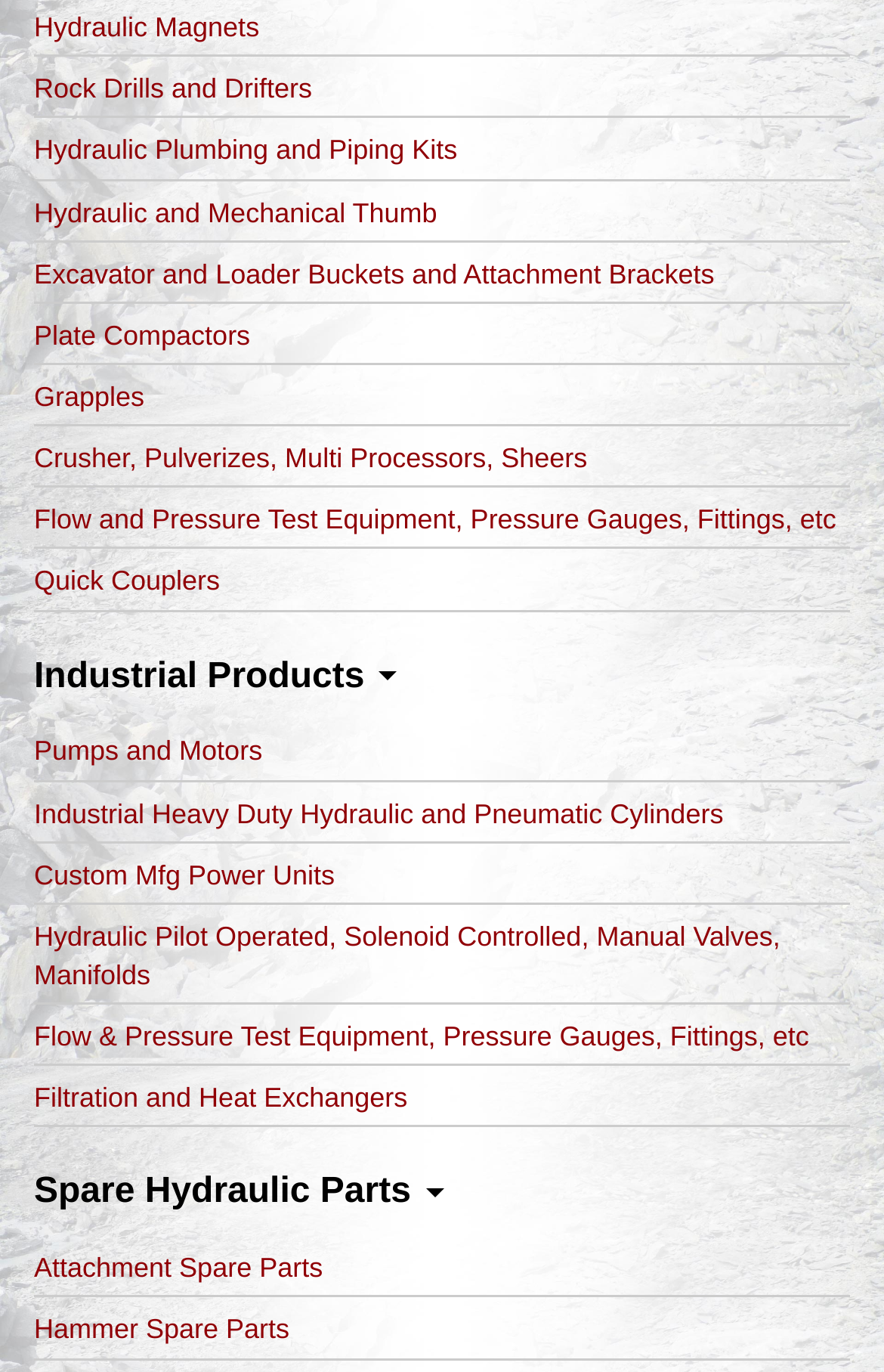Could you find the bounding box coordinates of the clickable area to complete this instruction: "Explore Crusher, Pulverizes, Multi Processors, Sheers"?

[0.038, 0.323, 0.664, 0.346]